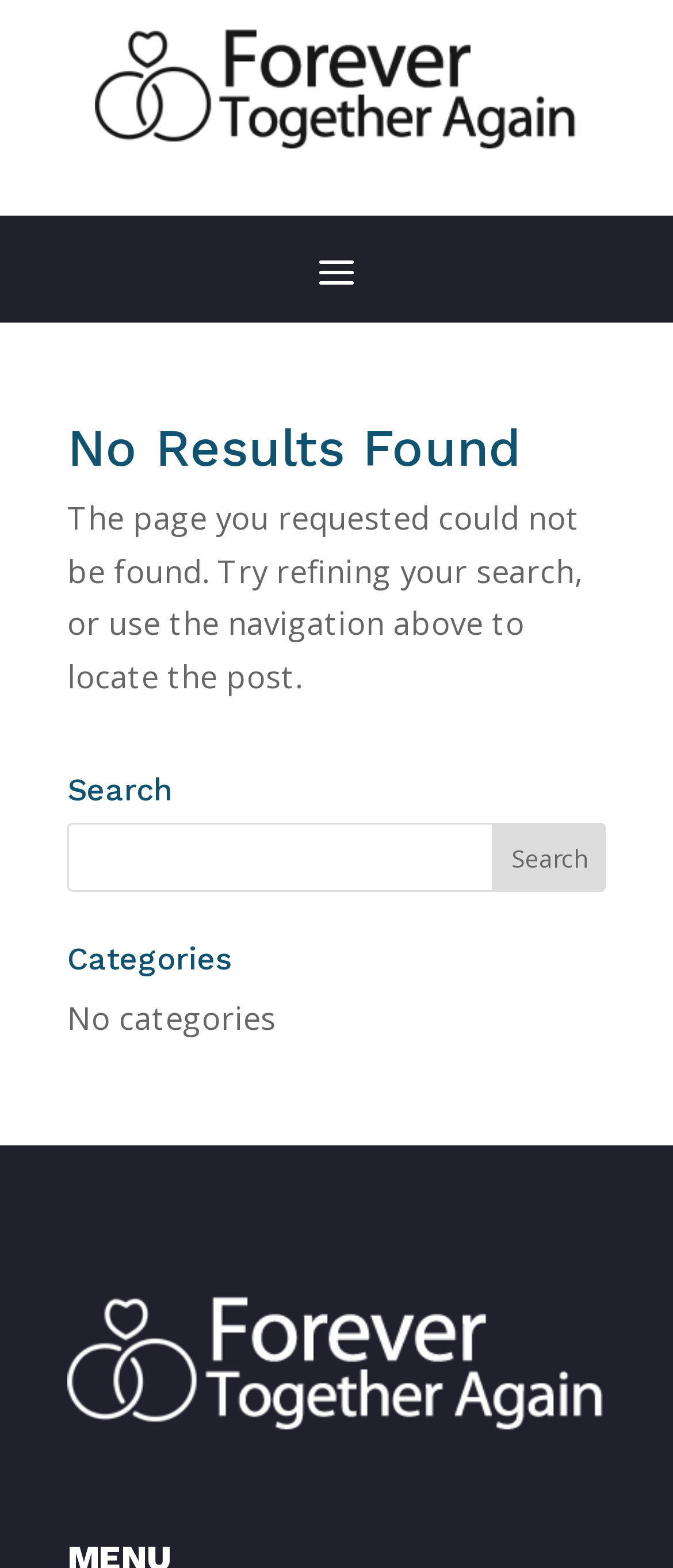What is the purpose of the textbox?
Based on the visual information, provide a detailed and comprehensive answer.

The purpose of the textbox can be inferred by looking at its location and the surrounding elements. It is located below the 'Search' heading and has a 'Search' button next to it, indicating that it is used for searching purposes.